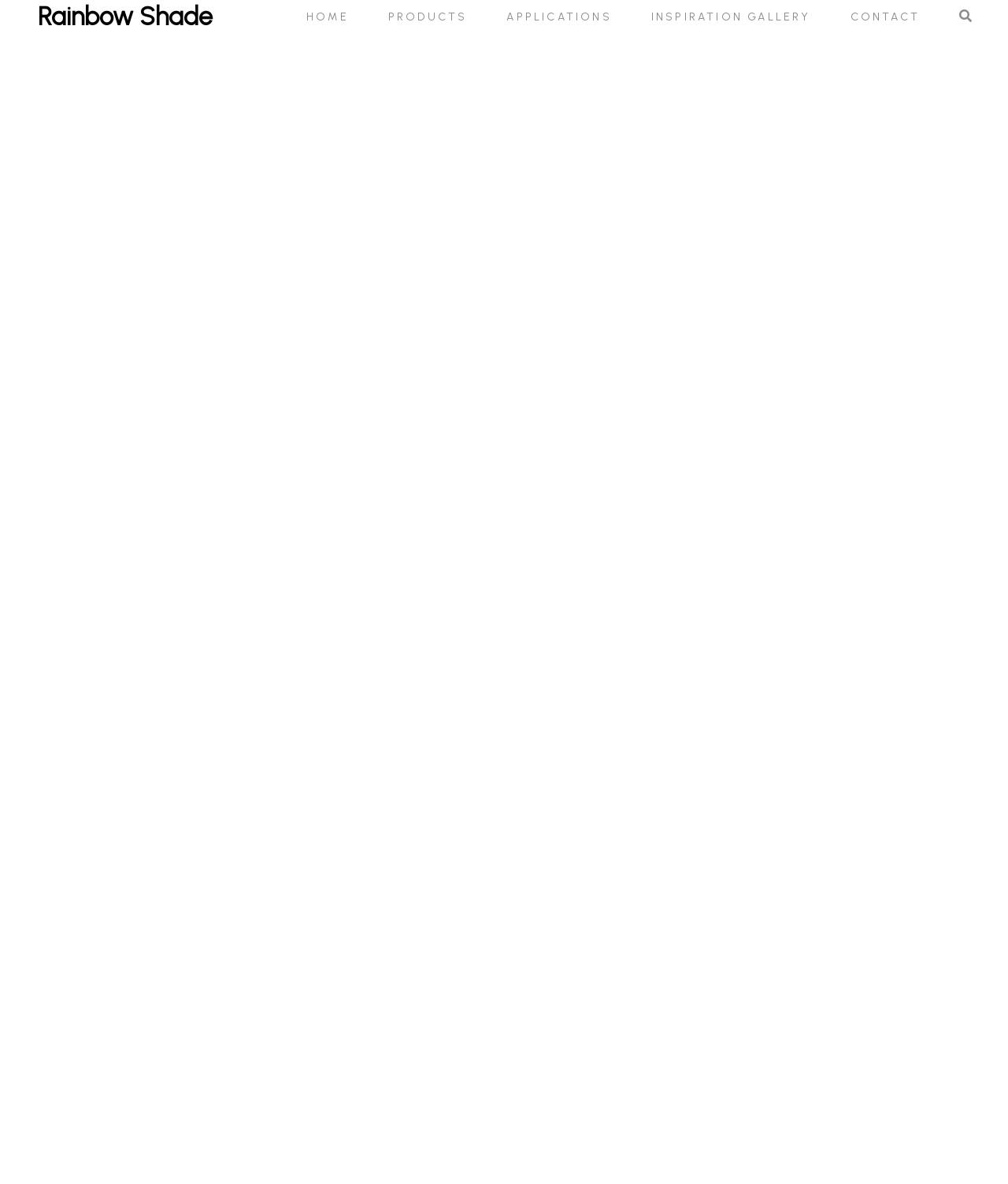What is the first link in the top navigation bar?
Please answer the question with as much detail as possible using the screenshot.

I looked at the top navigation bar and found that the first link is 'HOME', which is located at the leftmost position.